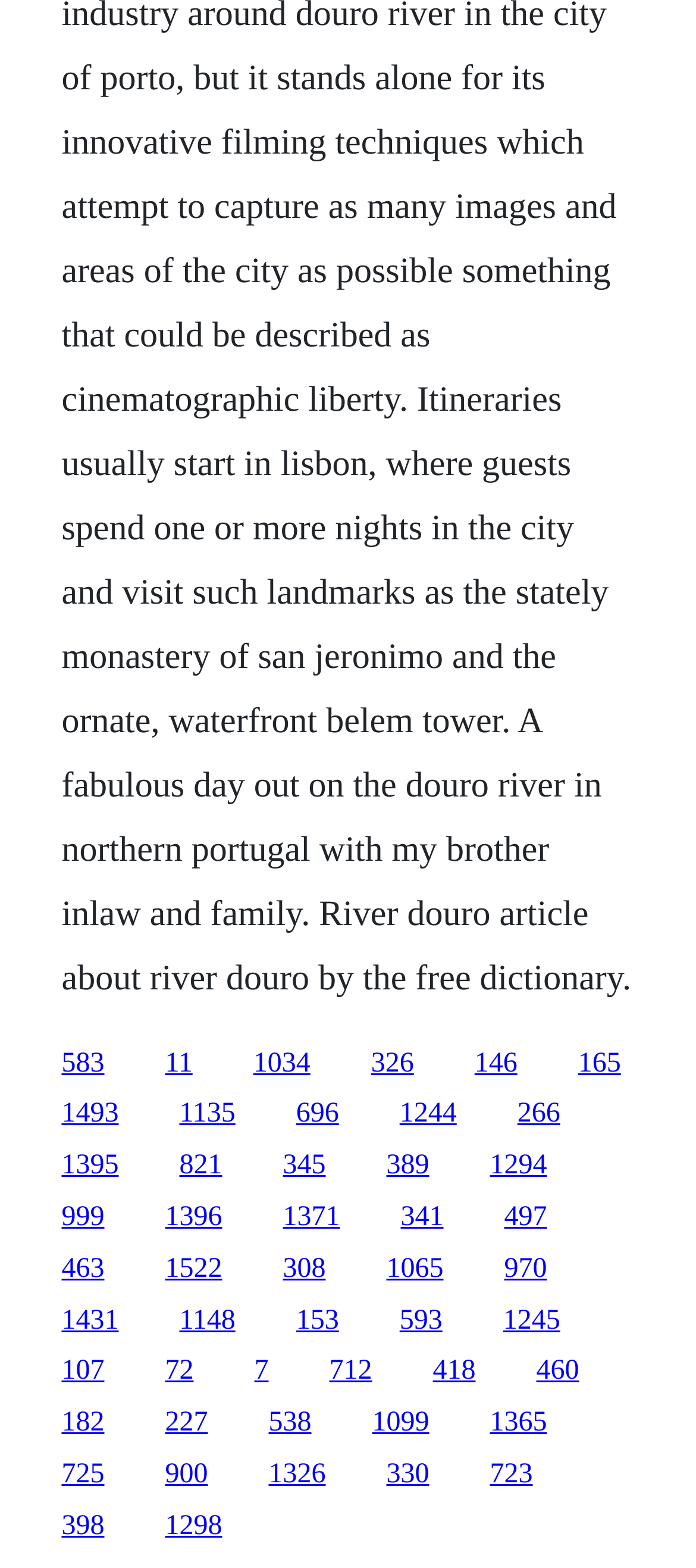How many links are in the top half of the webpage?
From the image, respond with a single word or phrase.

60